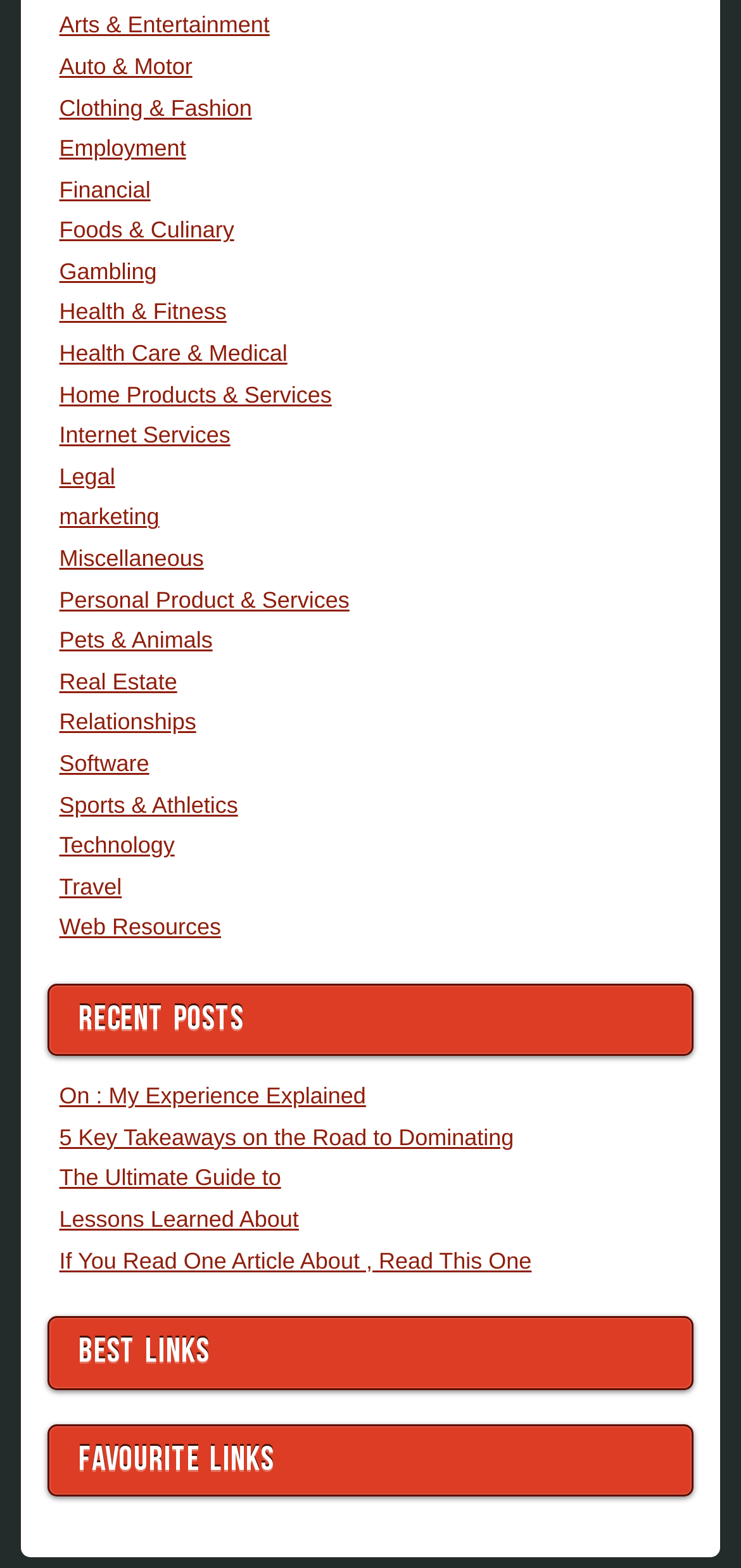What type of content is listed under 'RECENT POSTS'?
Answer with a single word or phrase by referring to the visual content.

Links to recent posts